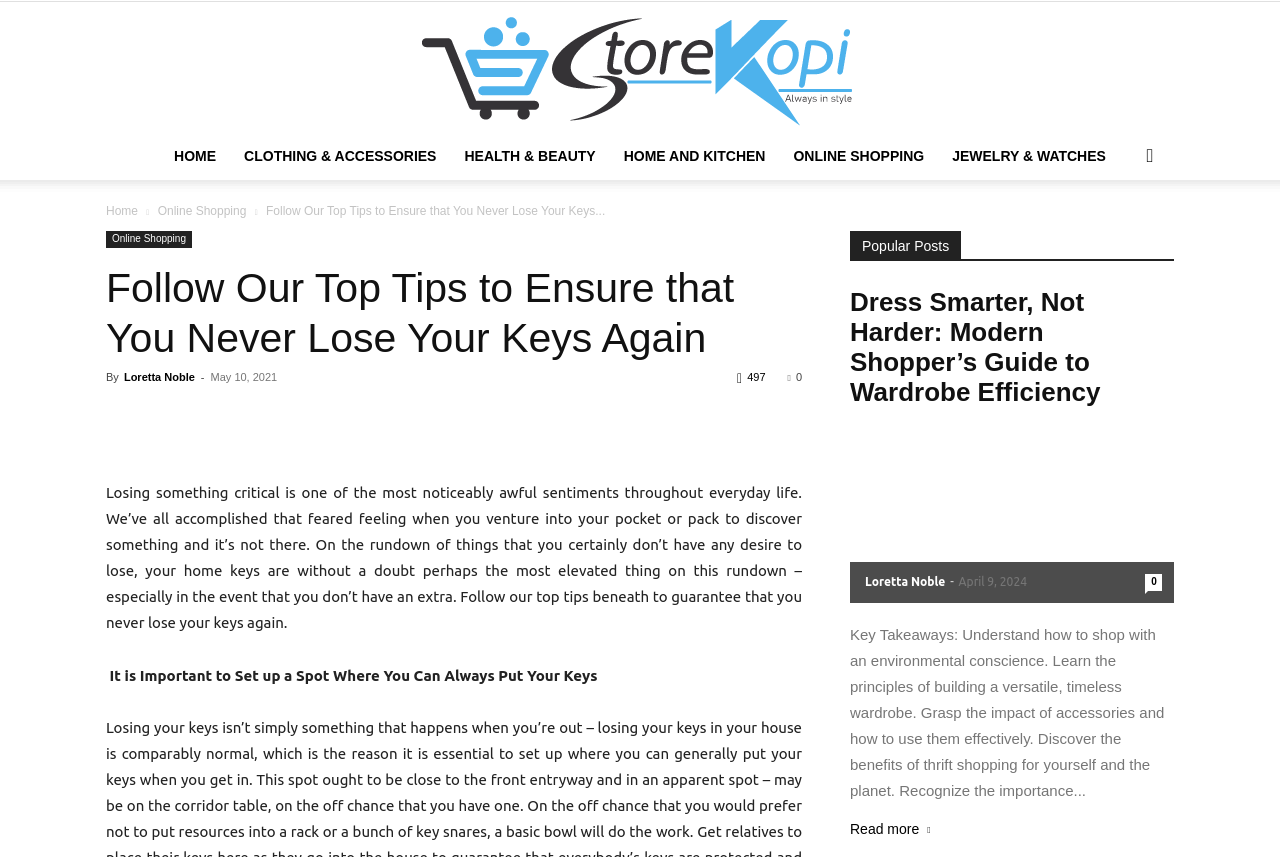Please identify the bounding box coordinates of the clickable area that will fulfill the following instruction: "Share the article". The coordinates should be in the format of four float numbers between 0 and 1, i.e., [left, top, right, bottom].

None